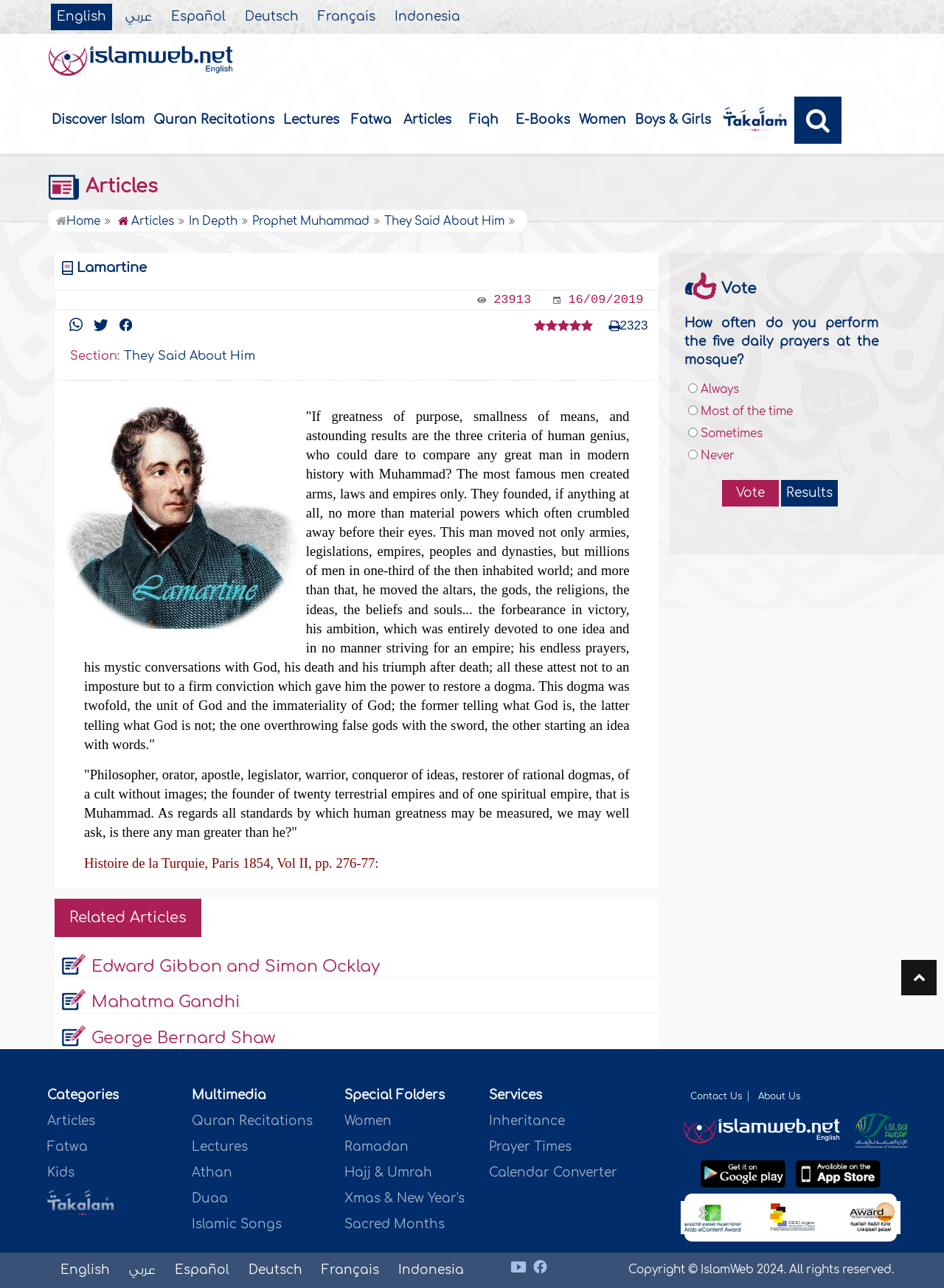What is the name of the website?
Use the image to answer the question with a single word or phrase.

Islamweb